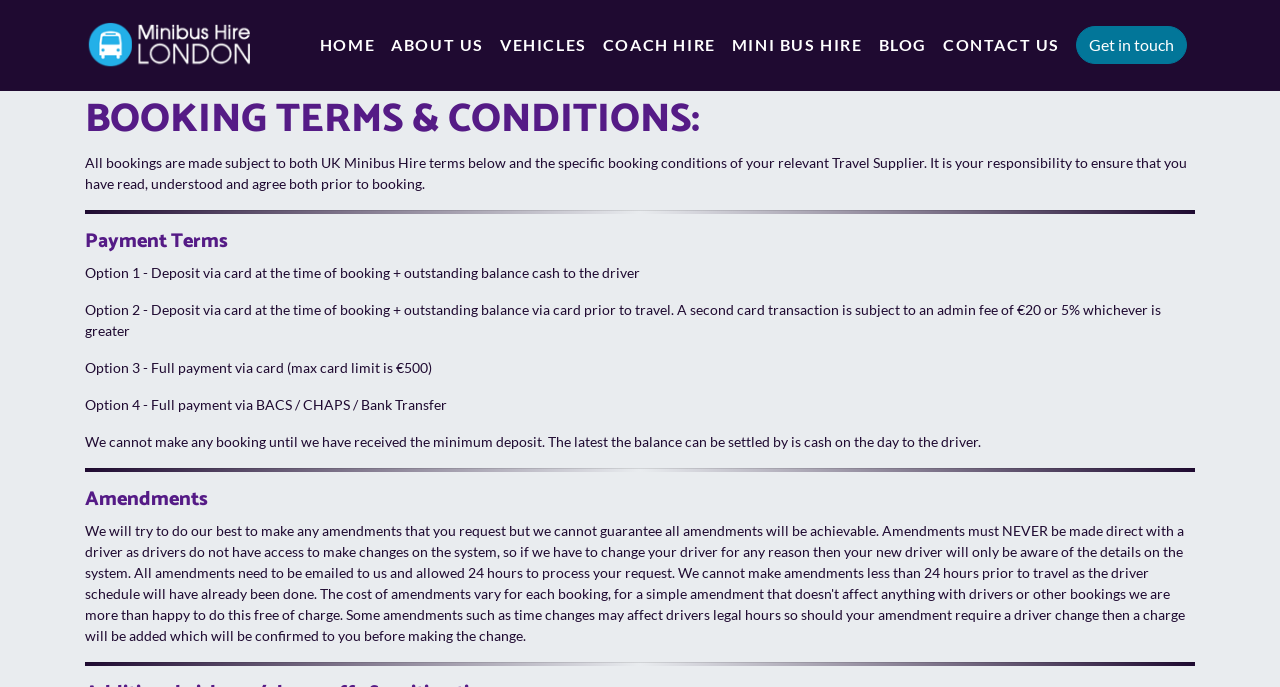How many payment options are available?
Please answer the question with a detailed response using the information from the screenshot.

I counted the payment options listed on the webpage, which are Option 1, Option 2, Option 3, and Option 4, all related to deposit and payment methods for minibus hire.